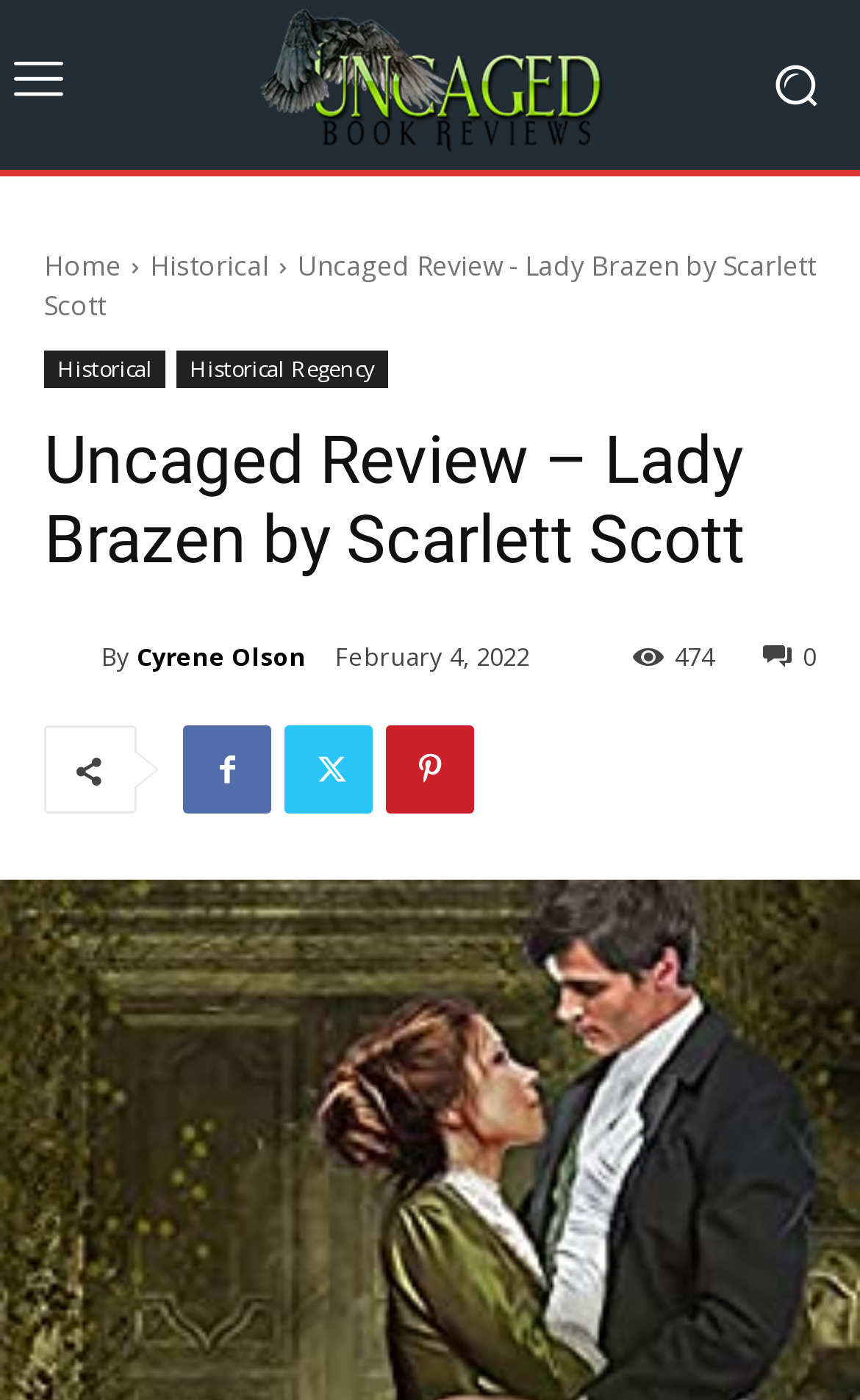Locate the bounding box coordinates of the item that should be clicked to fulfill the instruction: "Click the logo".

[0.231, 0.0, 0.769, 0.121]